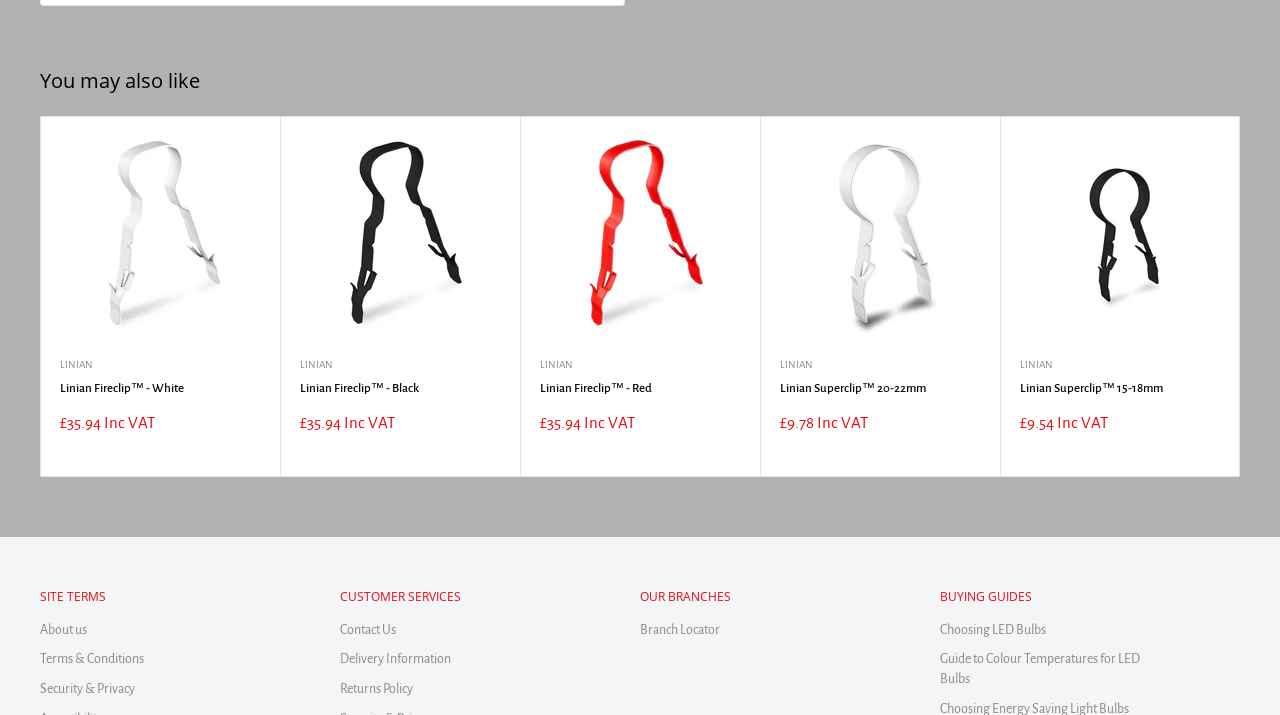Provide the bounding box coordinates of the HTML element this sentence describes: "Linian". The bounding box coordinates consist of four float numbers between 0 and 1, i.e., [left, top, right, bottom].

[0.047, 0.498, 0.203, 0.521]